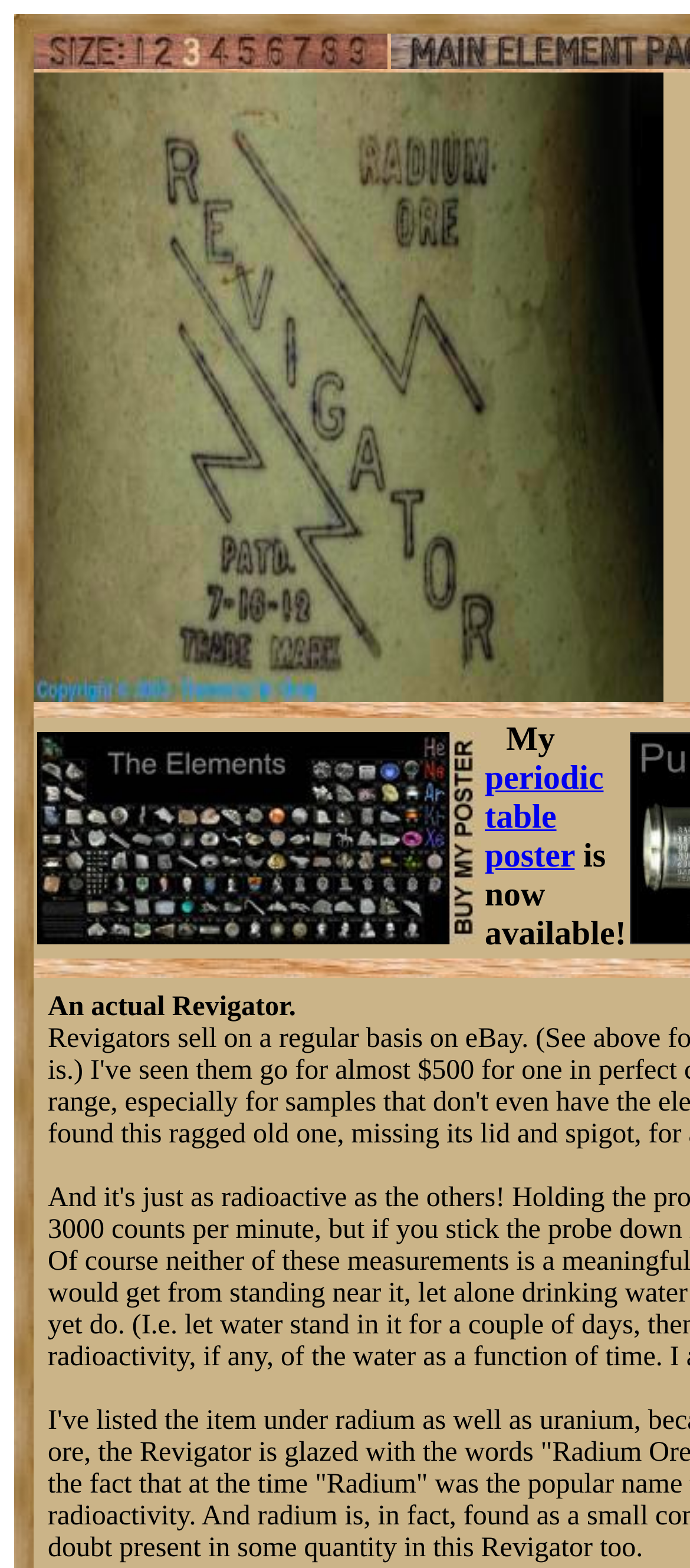Provide the bounding box coordinates in the format (top-left x, top-left y, bottom-right x, bottom-right y). All values are floating point numbers between 0 and 1. Determine the bounding box coordinate of the UI element described as: alt="Radium An actual Revigator"

[0.049, 0.433, 0.962, 0.452]